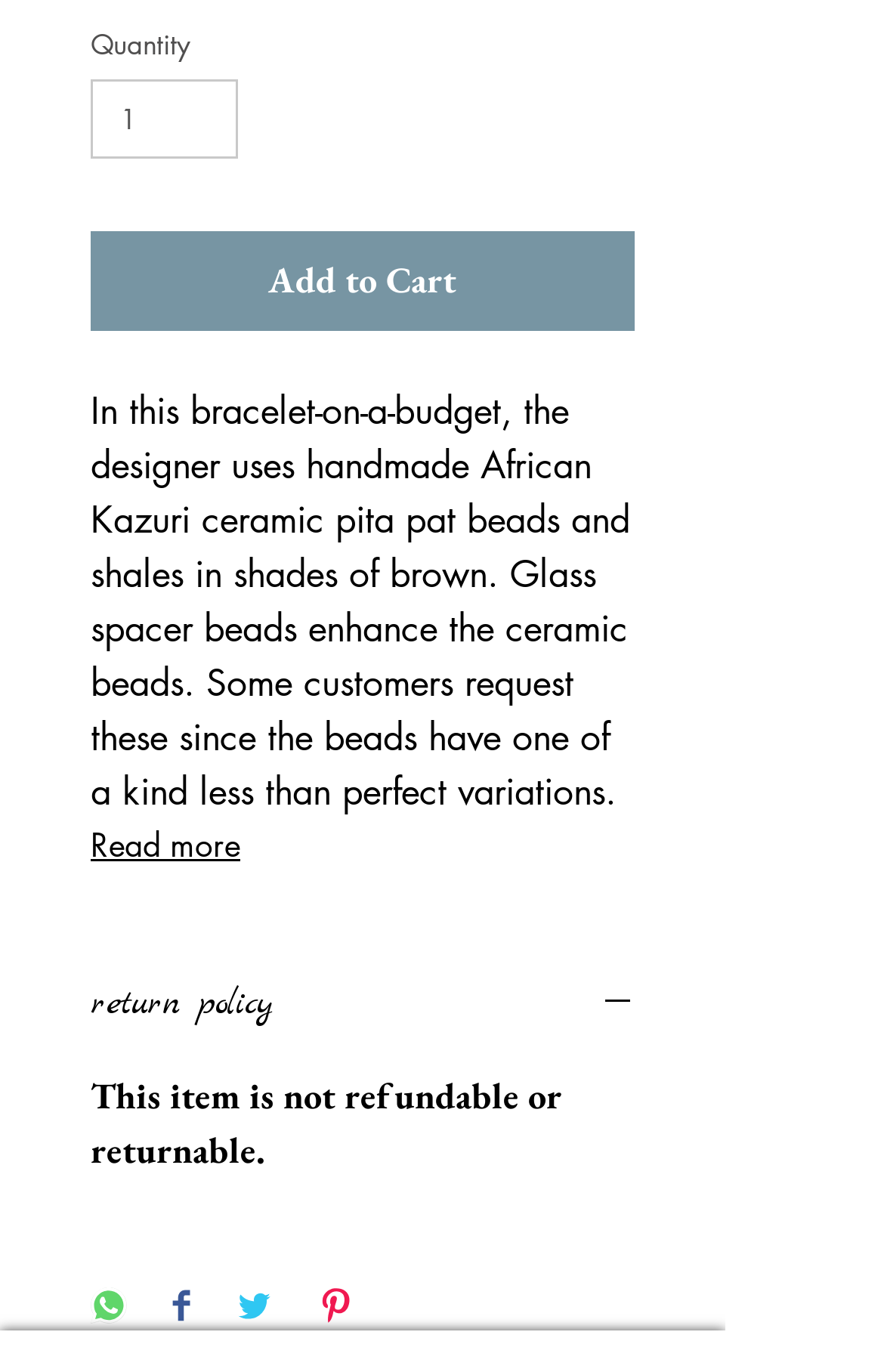What is the size of the Kazuri beads?
Refer to the image and provide a one-word or short phrase answer.

22-24 mm